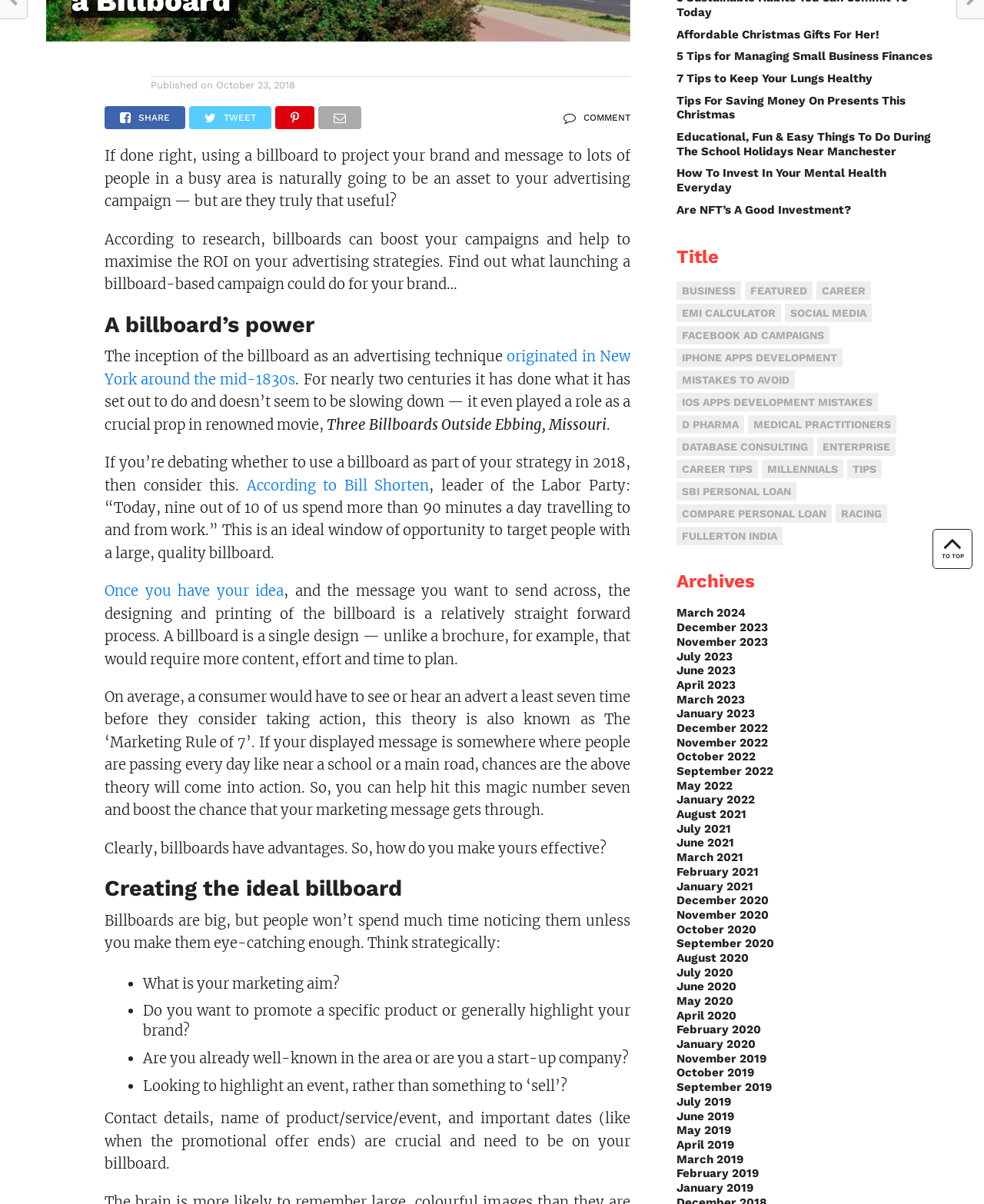Find the bounding box coordinates for the UI element that matches this description: "iOS apps development mistakes".

[0.688, 0.327, 0.892, 0.342]